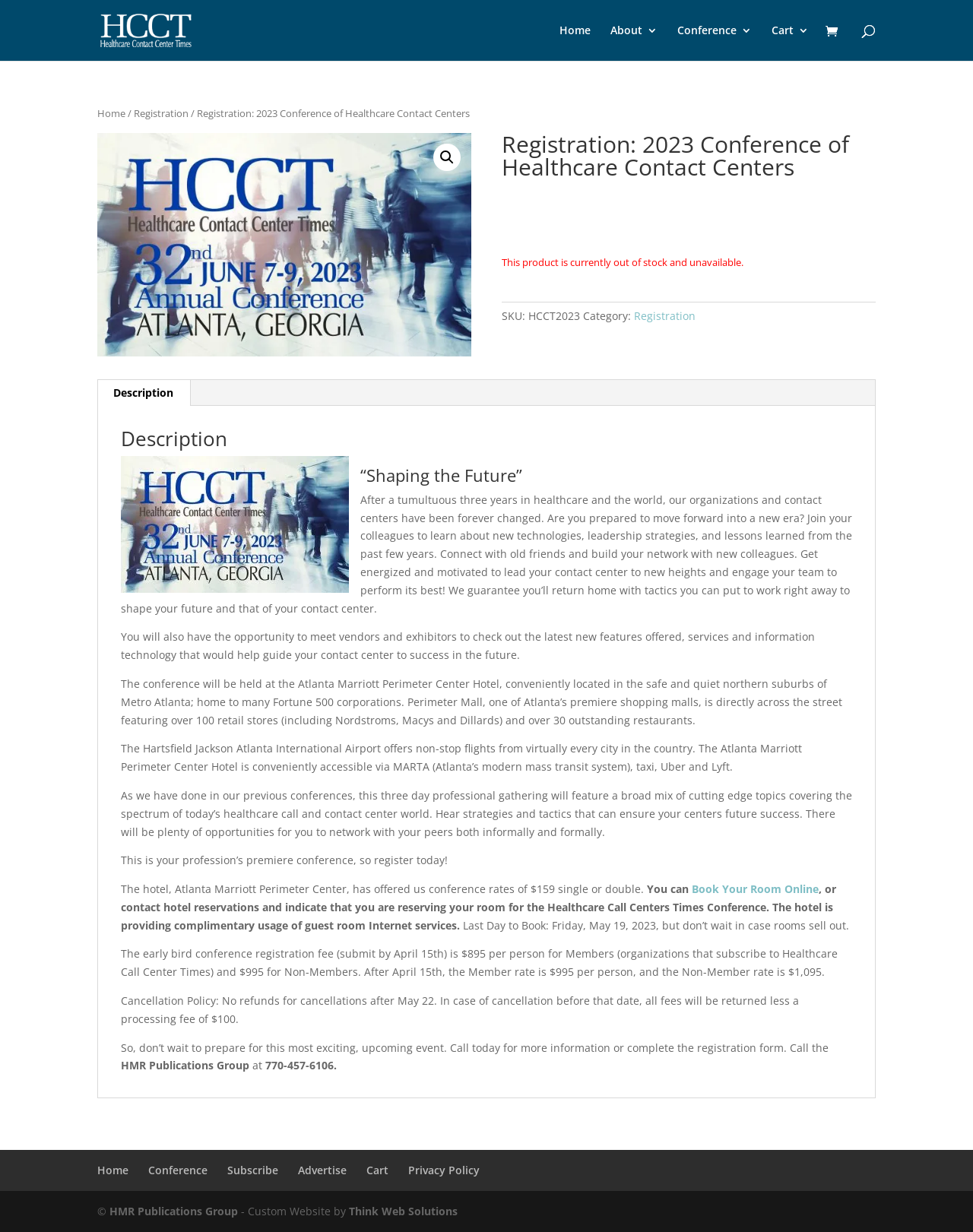Detail the various sections and features present on the webpage.

The webpage is about the registration for the 2023 Conference of Healthcare Contact Centers, organized by HCCT (Healthcare Call And Contact Center Conference). 

At the top of the page, there is a logo of HCCT, accompanied by a link to the organization's website. Below the logo, there is a navigation menu with links to "Home", "About", "Conference", "Cart", and a search icon. 

On the left side of the page, there is a breadcrumb navigation menu, showing the current page as "Registration" under the "Home" category. 

The main content of the page is divided into sections. The first section displays the title of the conference, "Registration: 2023 Conference of Healthcare Contact Centers", and a message indicating that the product is currently out of stock and unavailable. 

Below this section, there is a tab list with a single tab, "Description", which is not selected by default. When selected, the tab displays a detailed description of the conference, including its theme, "Shaping the Future", and the benefits of attending the event. The description also provides information about the conference venue, the Atlanta Marriott Perimeter Center Hotel, and the accommodation options available. 

Further down the page, there is a section with details about the conference registration fees, cancellation policy, and contact information for more information or registration. 

At the bottom of the page, there is a footer section with links to "Home", "Conference", "Subscribe", "Advertise", "Cart", and "Privacy Policy", as well as a copyright notice and a mention of the website's developer, Think Web Solutions.